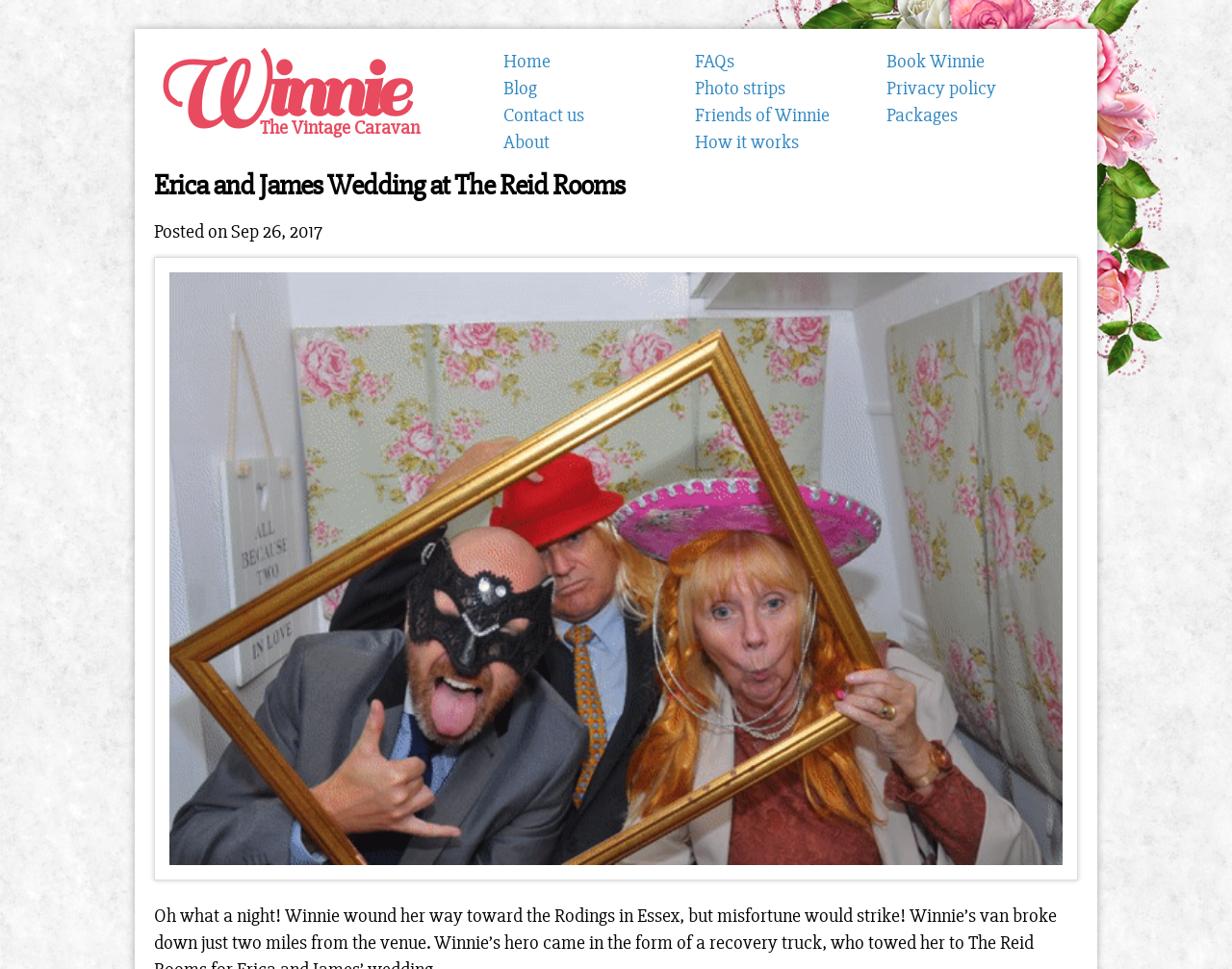Locate and extract the headline of this webpage.

Erica and James Wedding at The Reid Rooms